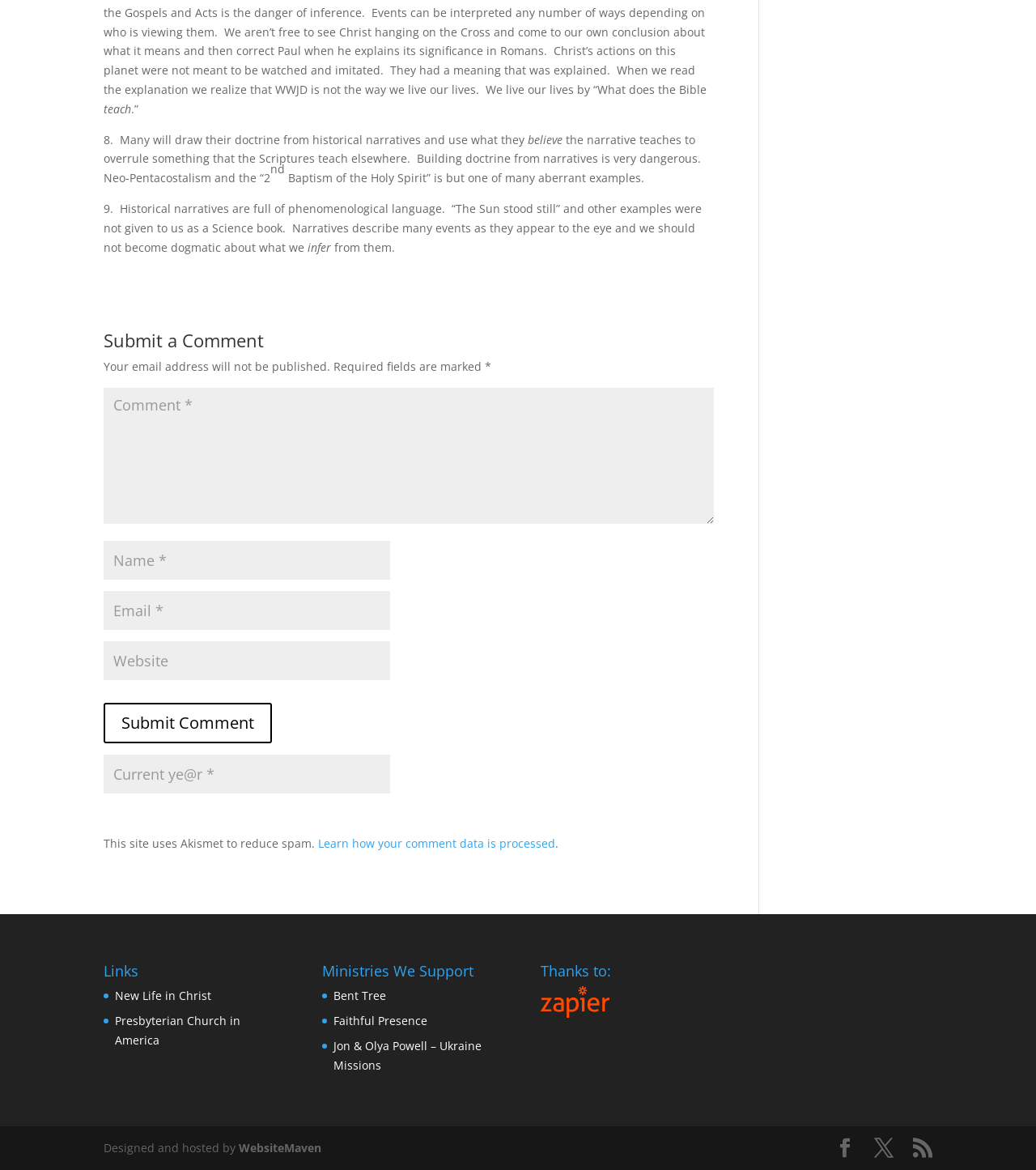Provide the bounding box for the UI element matching this description: "input value="Email *" aria-describedby="email-notes" name="email"".

[0.1, 0.505, 0.377, 0.538]